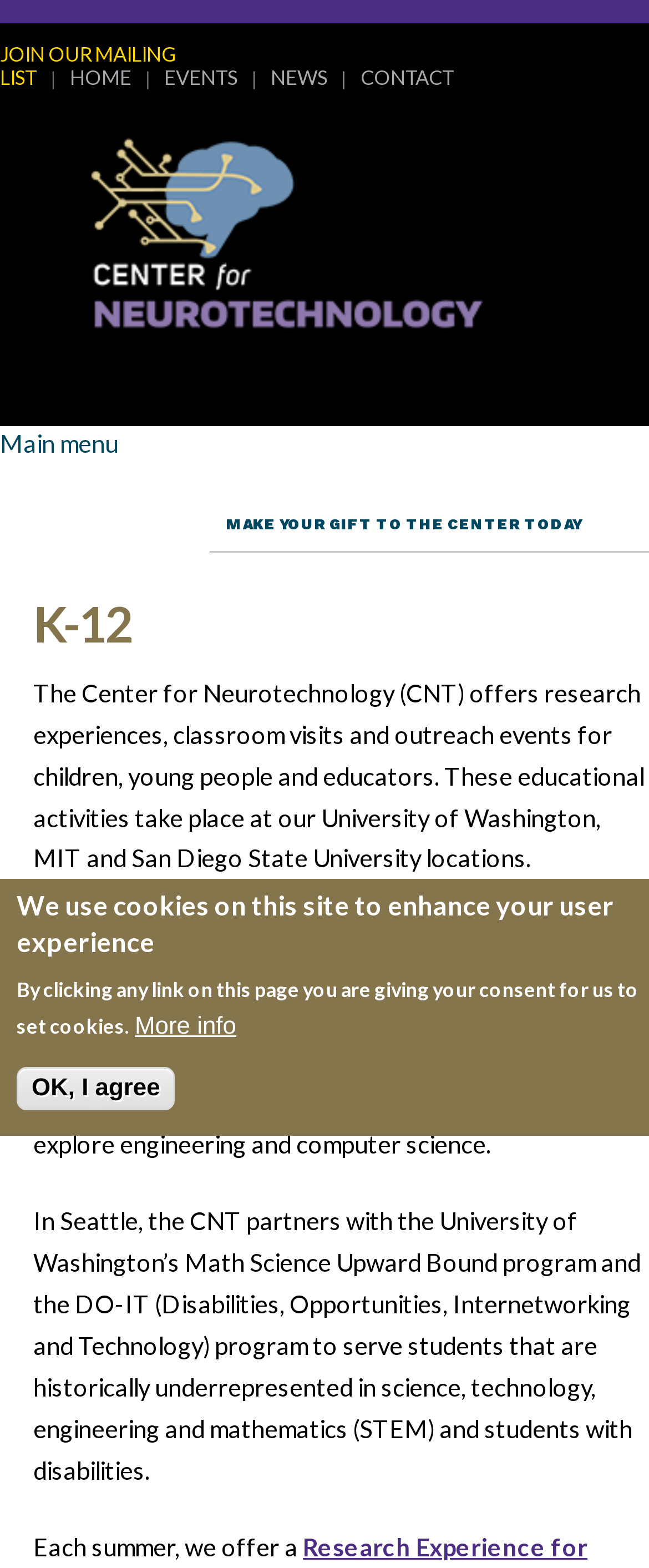Respond concisely with one word or phrase to the following query:
What is the purpose of the DO-IT program?

Serve students with disabilities